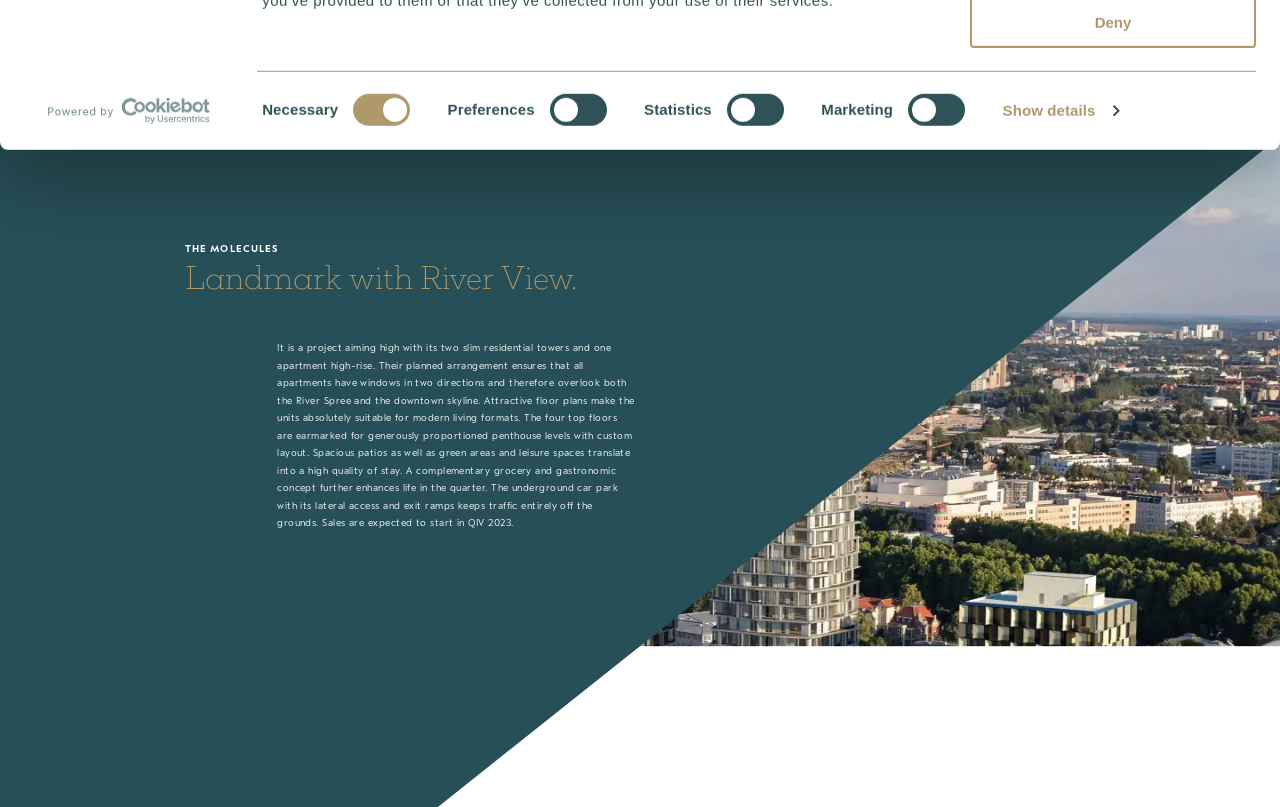Determine the bounding box coordinates for the element that should be clicked to follow this instruction: "Click the COMPANY link". The coordinates should be given as four float numbers between 0 and 1, in the format [left, top, right, bottom].

[0.9, 0.083, 0.951, 0.101]